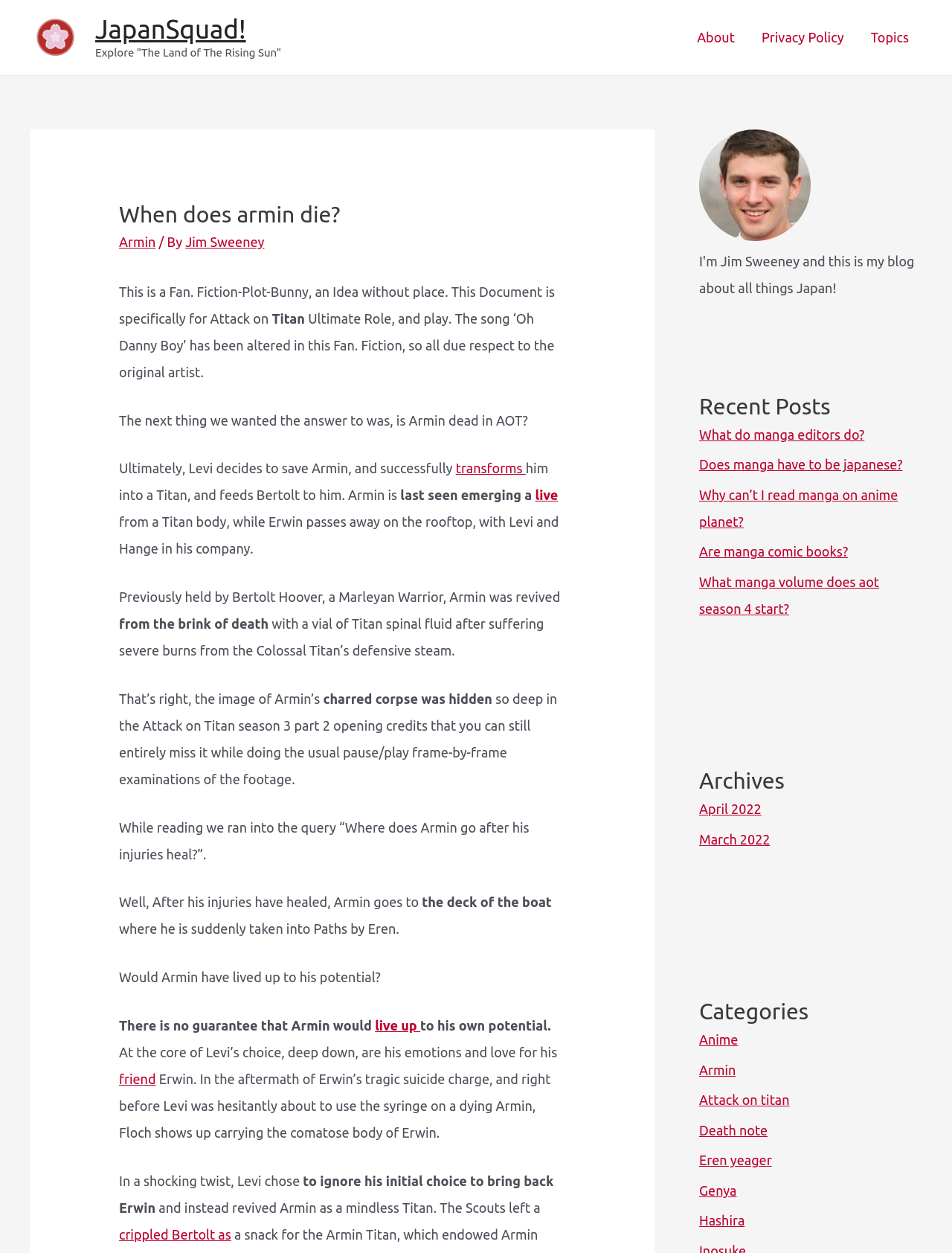Please give a succinct answer to the question in one word or phrase:
What is the topic of the fan fiction?

Attack on Titan